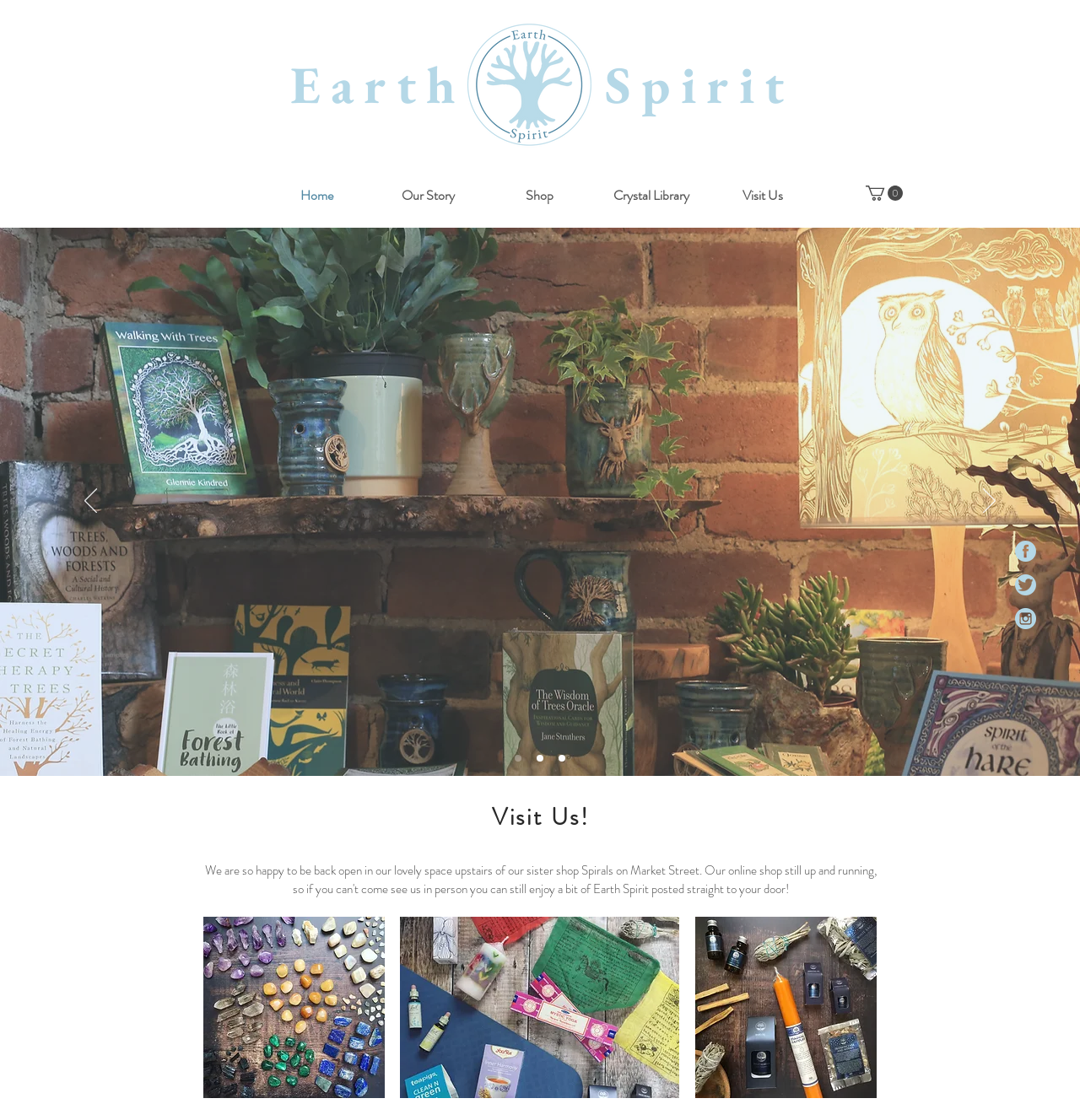What is the purpose of the 'Previous' and 'Next' buttons?
Answer the question with just one word or phrase using the image.

To navigate the slideshow